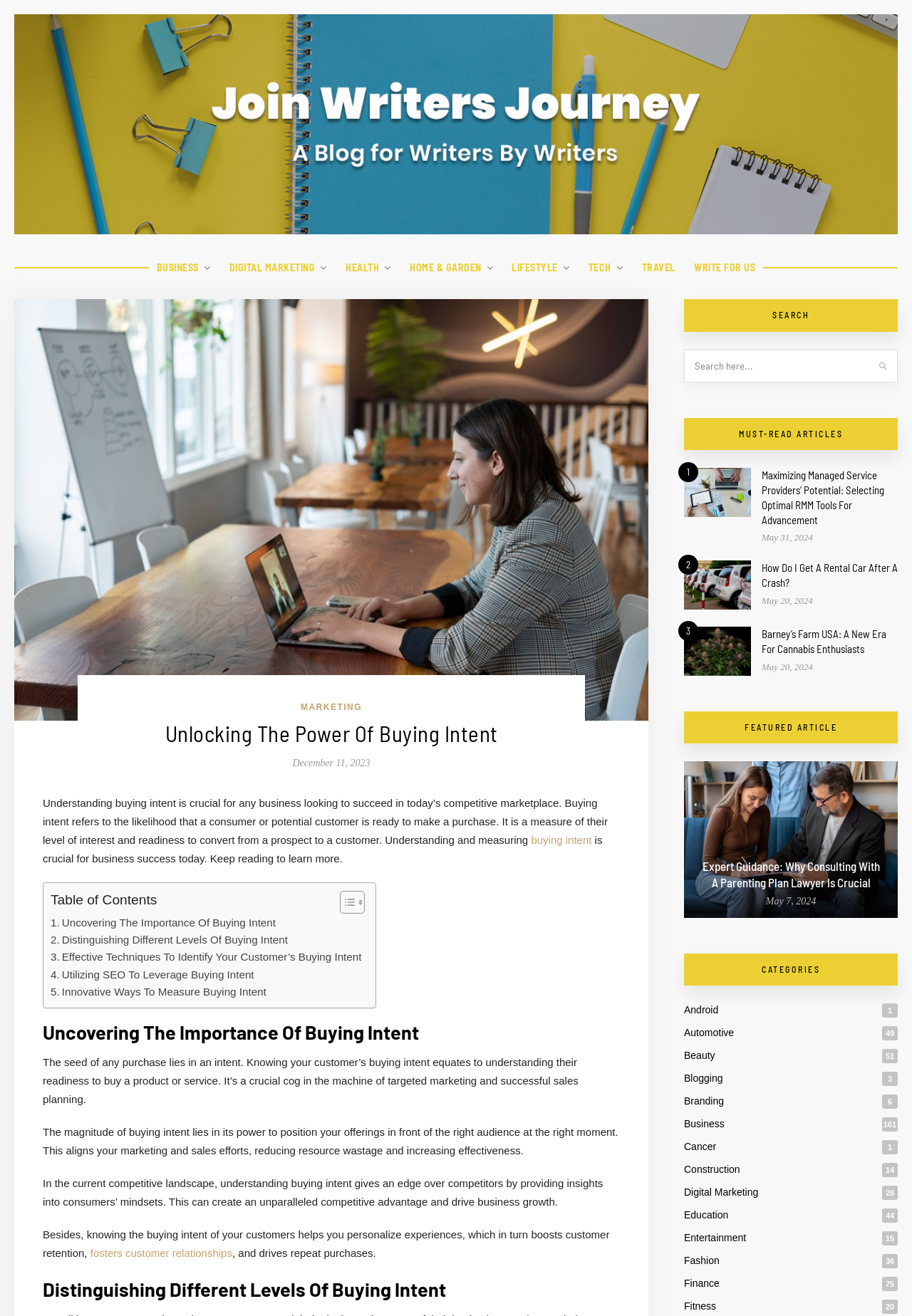How many categories are listed on this webpage?
Please give a detailed answer to the question using the information shown in the image.

The webpage lists 11 categories, including Android, Automotive, Beauty, Blogging, Branding, Business, Cancer, Construction, and others. These categories are listed at the bottom of the webpage.